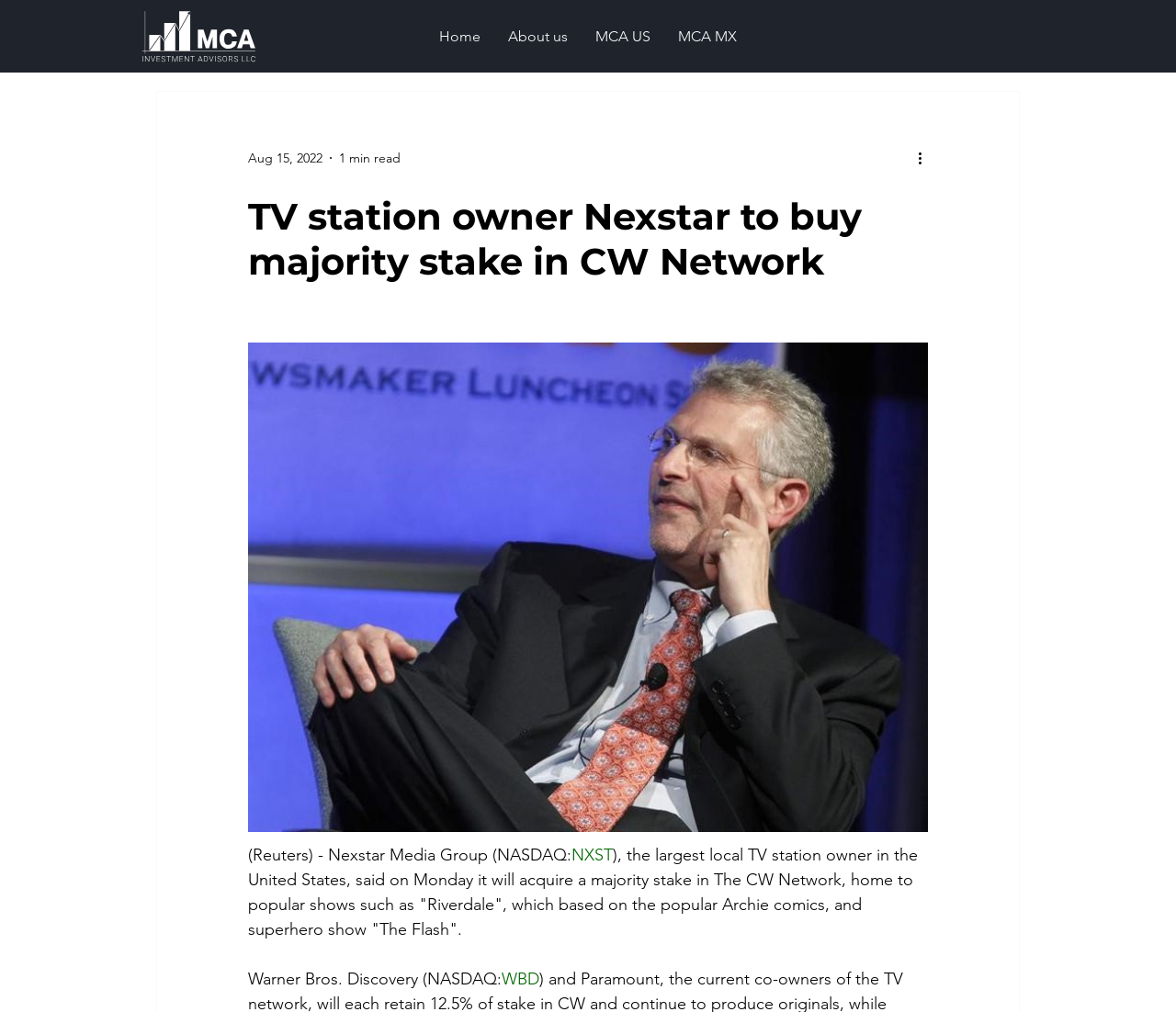Please give a one-word or short phrase response to the following question: 
What is the date mentioned in the article?

Aug 15, 2022